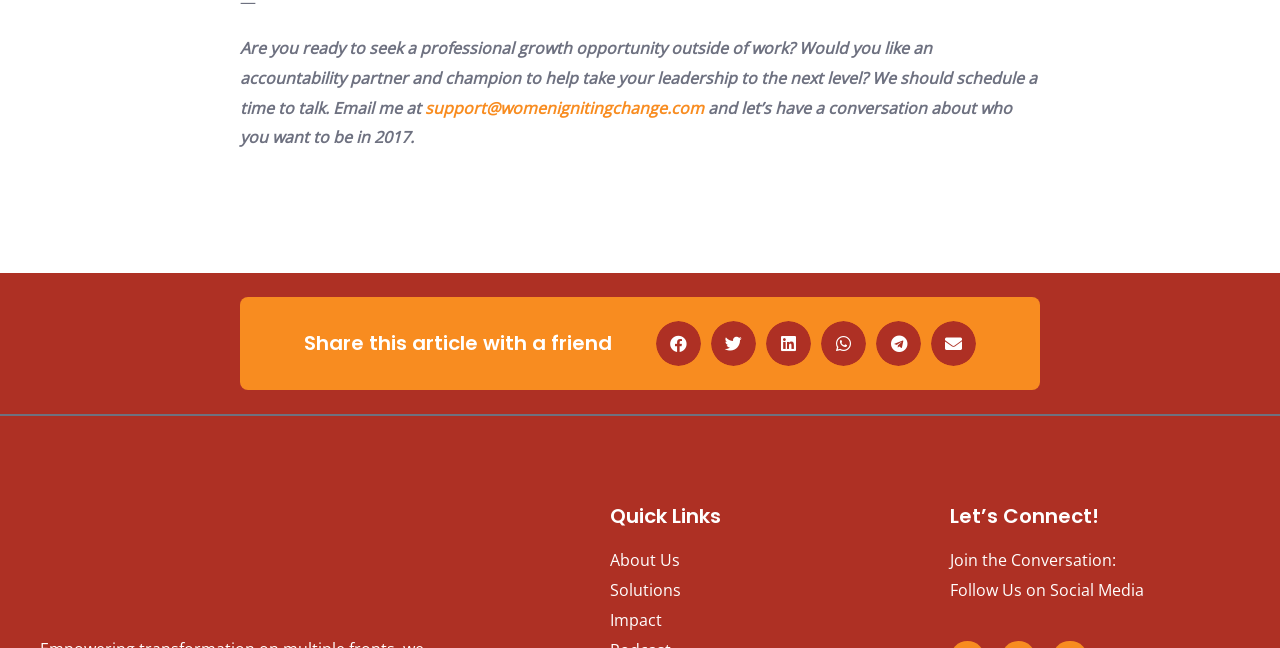Please identify the coordinates of the bounding box that should be clicked to fulfill this instruction: "Learn more about the solutions".

[0.477, 0.895, 0.727, 0.926]